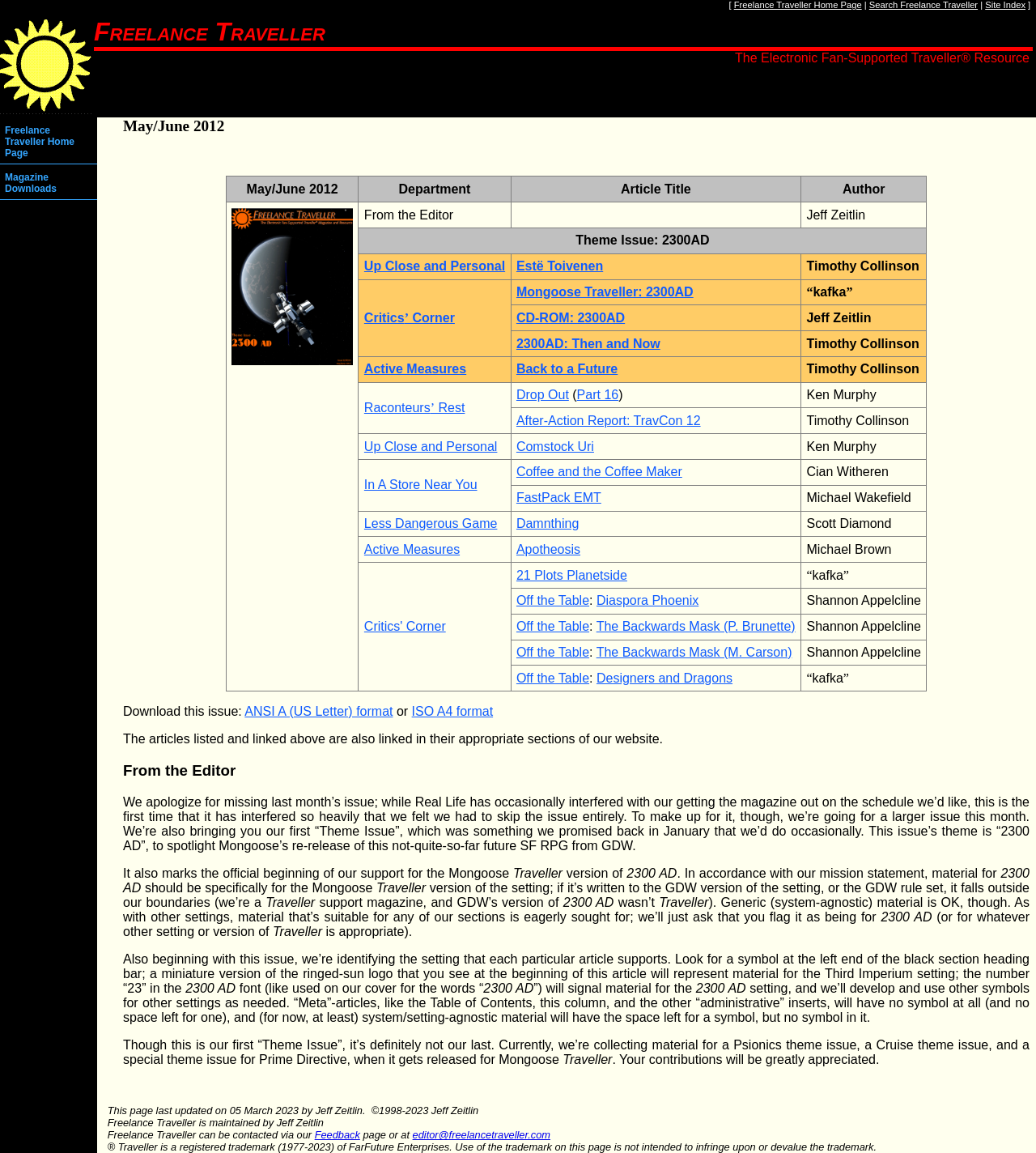What is the format of the magazine downloads?
Based on the screenshot, answer the question with a single word or phrase.

CD-ROM